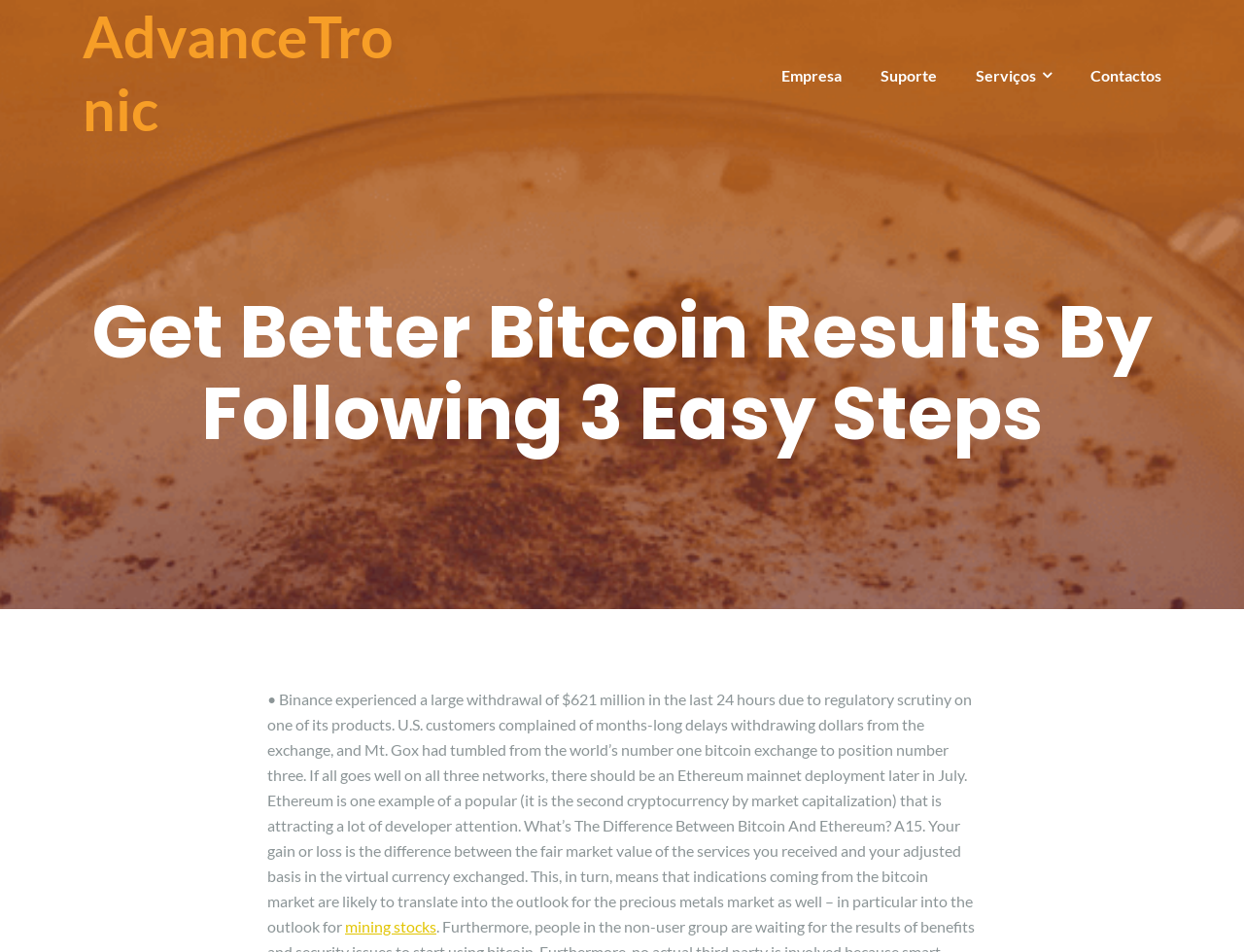What is the topic of the main content?
Please provide a comprehensive answer to the question based on the webpage screenshot.

The main content of the webpage appears to be discussing Bitcoin and Ethereum, as evidenced by the text mentioning 'Binance', 'Ethereum mainnet deployment', and 'the difference between Bitcoin and Ethereum'.